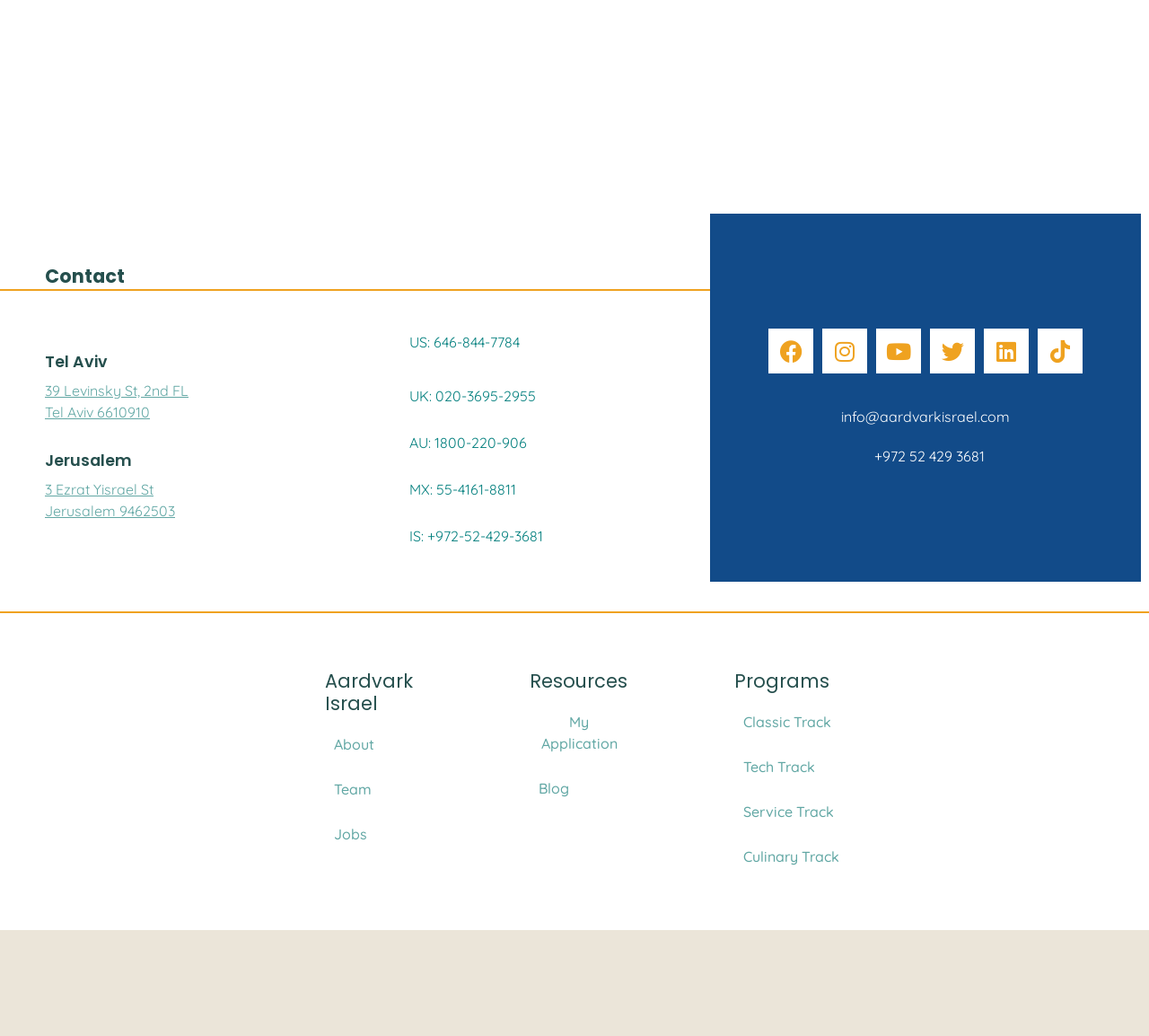Please find the bounding box coordinates of the section that needs to be clicked to achieve this instruction: "Check the company's LinkedIn page".

[0.856, 0.318, 0.895, 0.361]